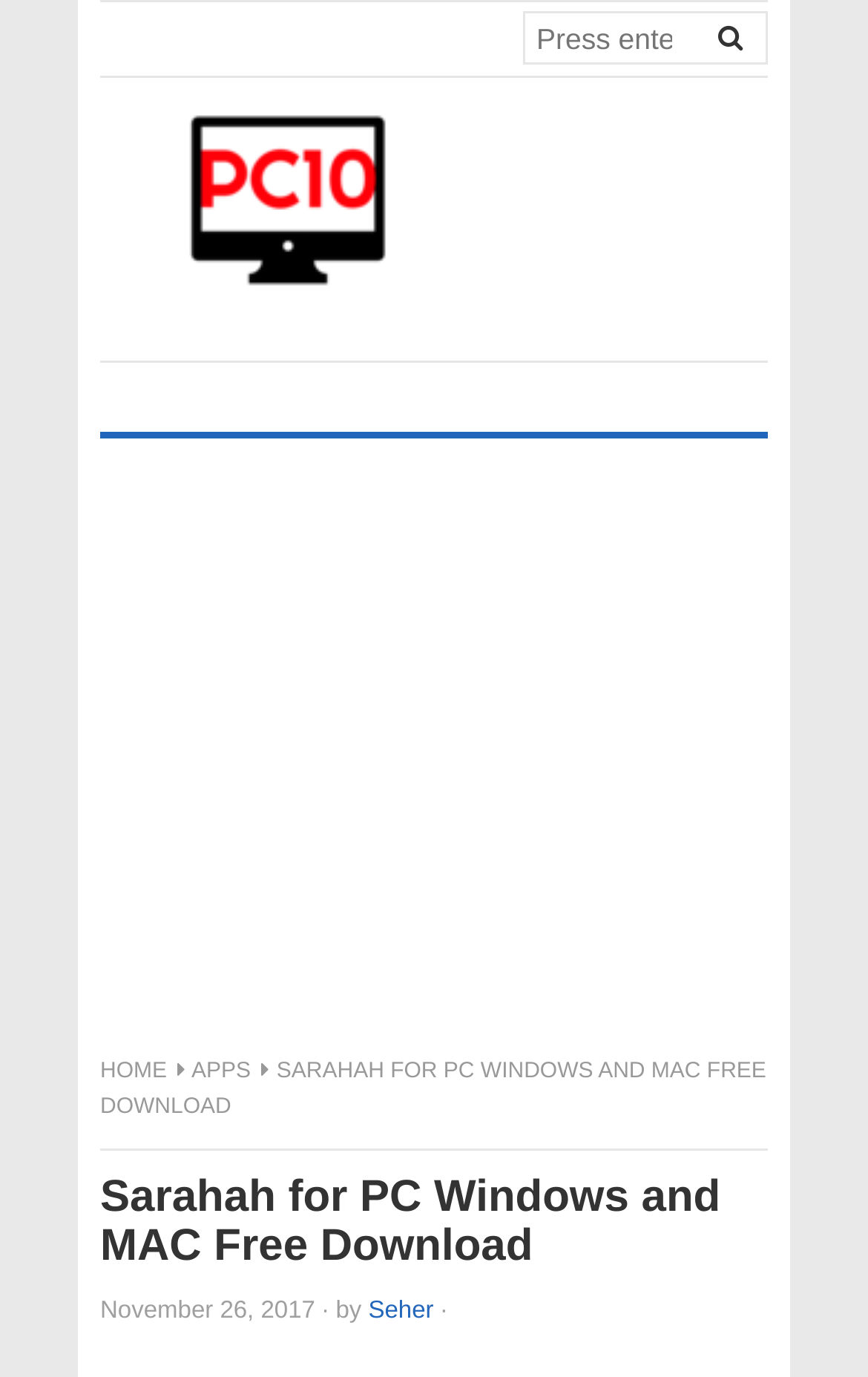When was the article published?
Give a detailed and exhaustive answer to the question.

The publication date of the article can be found at the bottom of the header section, where it is written as 'November 26, 2017'.